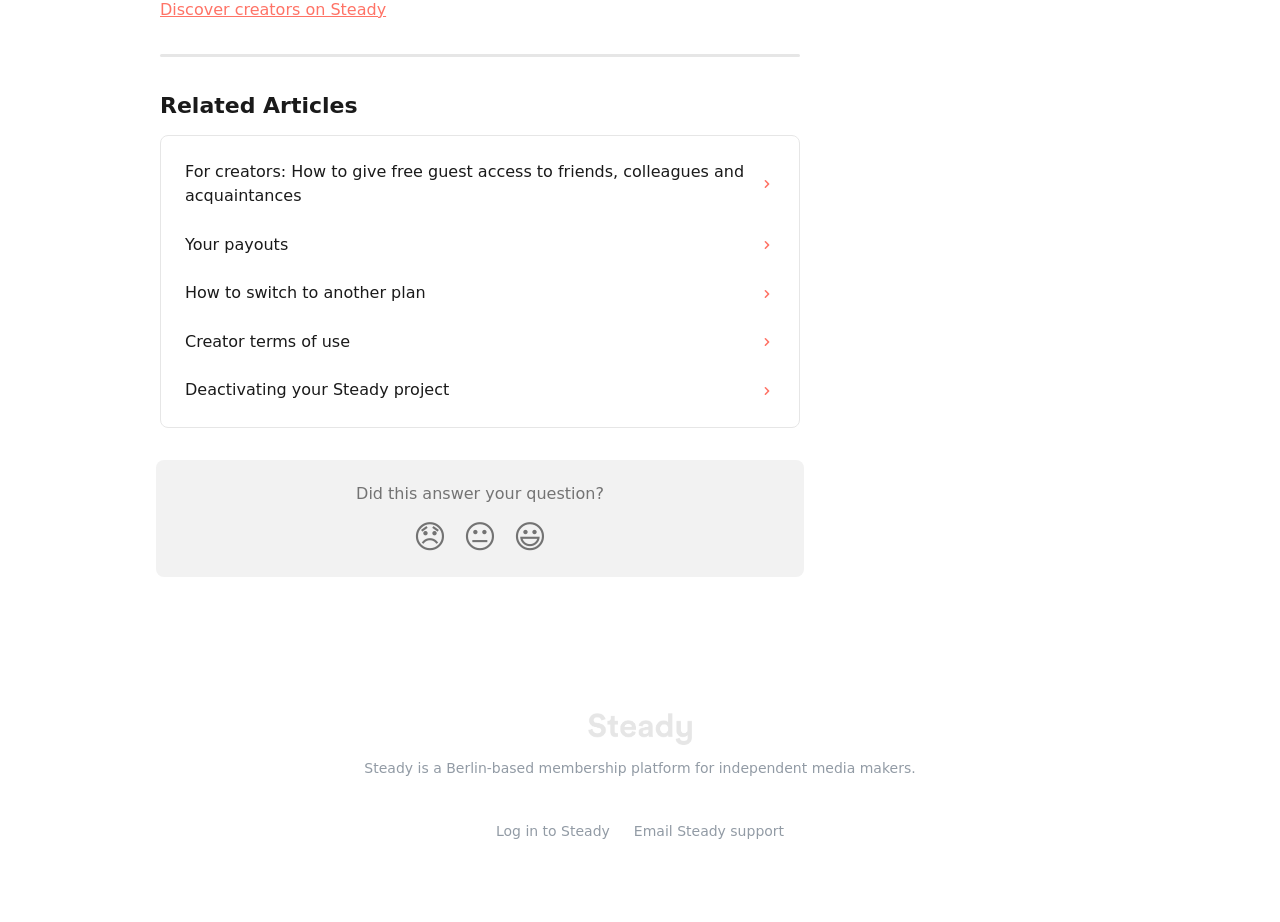Pinpoint the bounding box coordinates of the clickable element to carry out the following instruction: "Click on 'For creators: How to give free guest access to friends, colleagues and acquaintances'."

[0.135, 0.161, 0.615, 0.24]